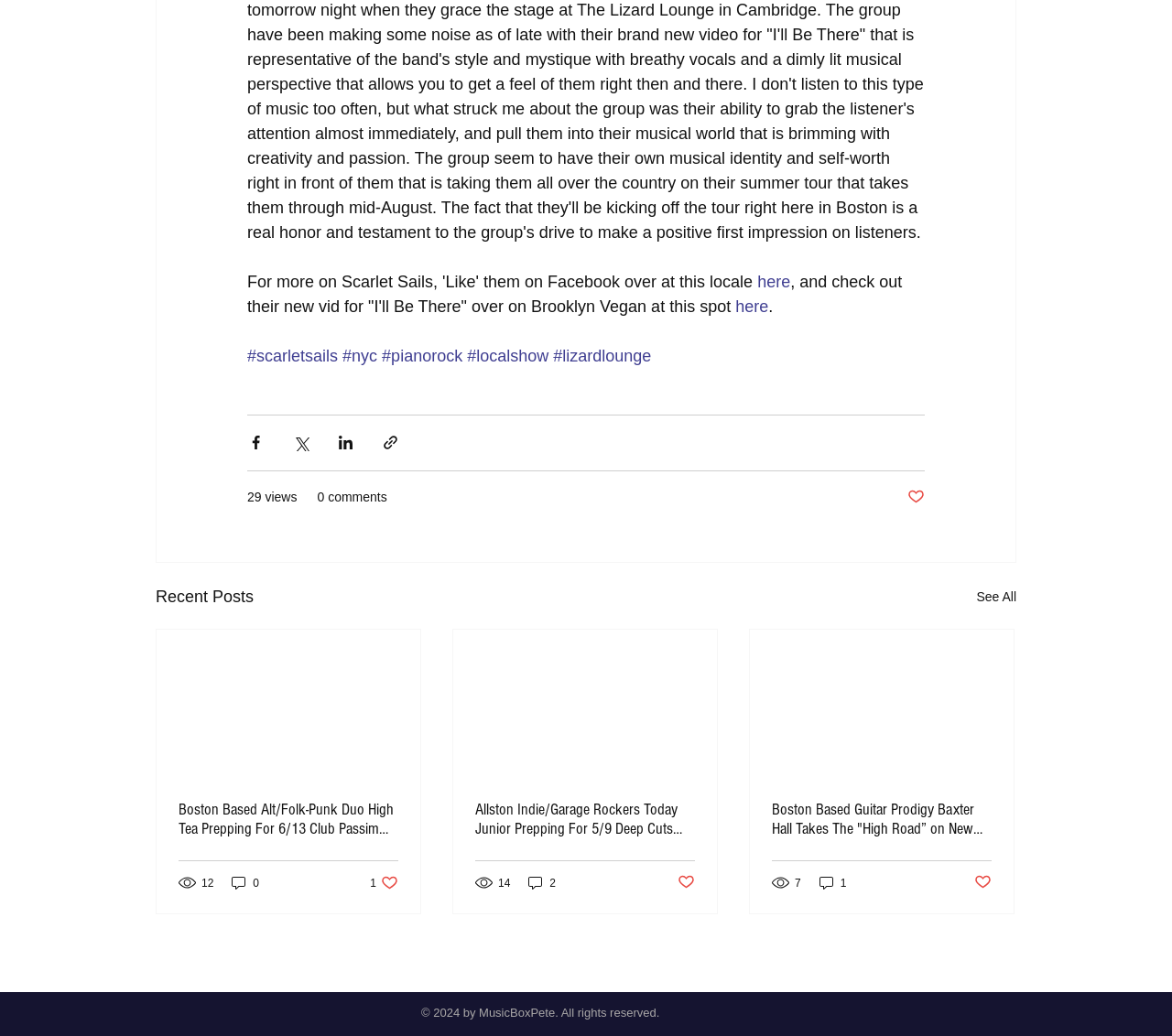Determine the bounding box coordinates of the area to click in order to meet this instruction: "Check out the new vid for 'I'll Be There'".

[0.627, 0.287, 0.656, 0.305]